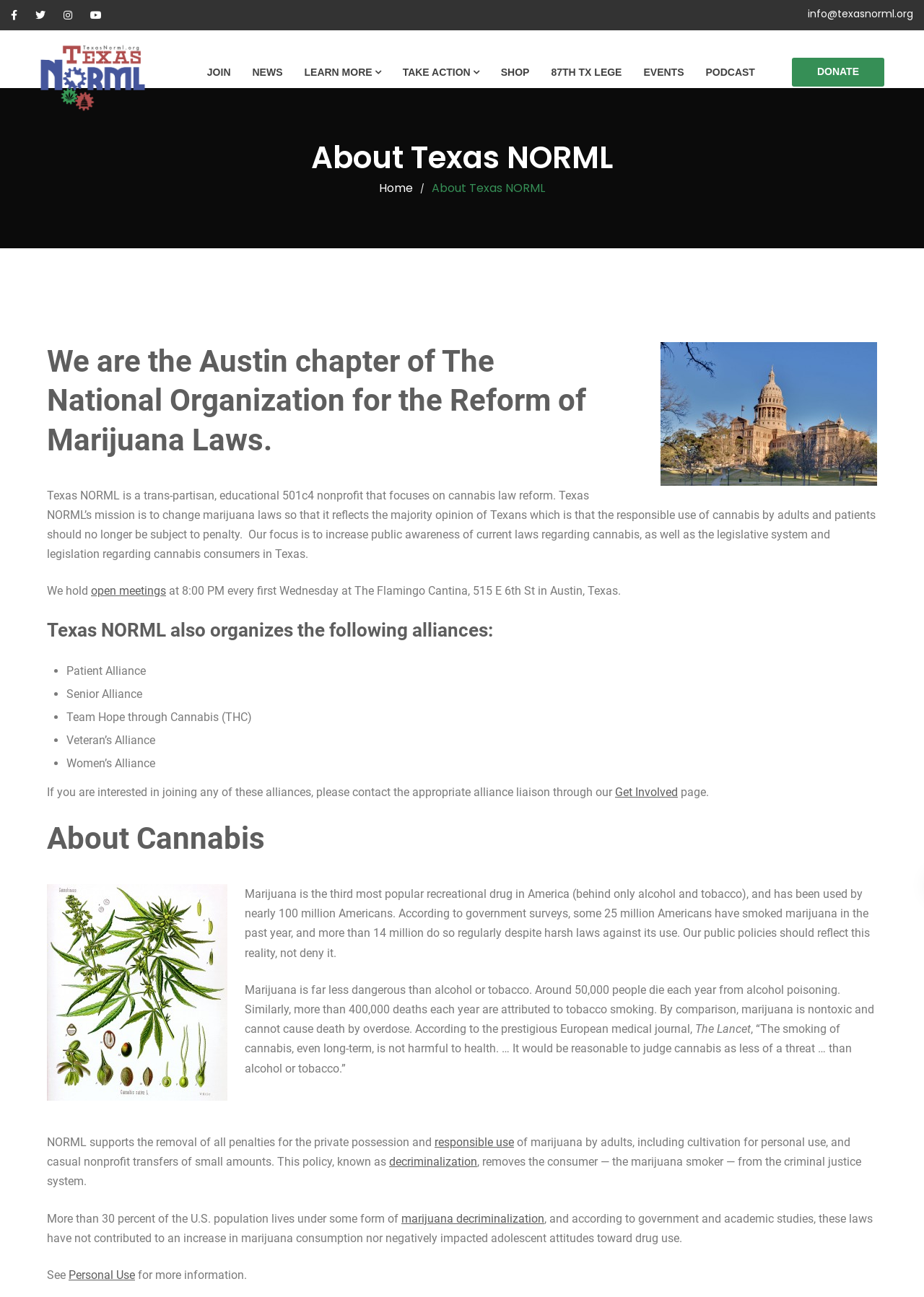Find the bounding box coordinates for the HTML element described in this sentence: "87th TX Lege". Provide the coordinates as four float numbers between 0 and 1, in the format [left, top, right, bottom].

[0.596, 0.026, 0.696, 0.086]